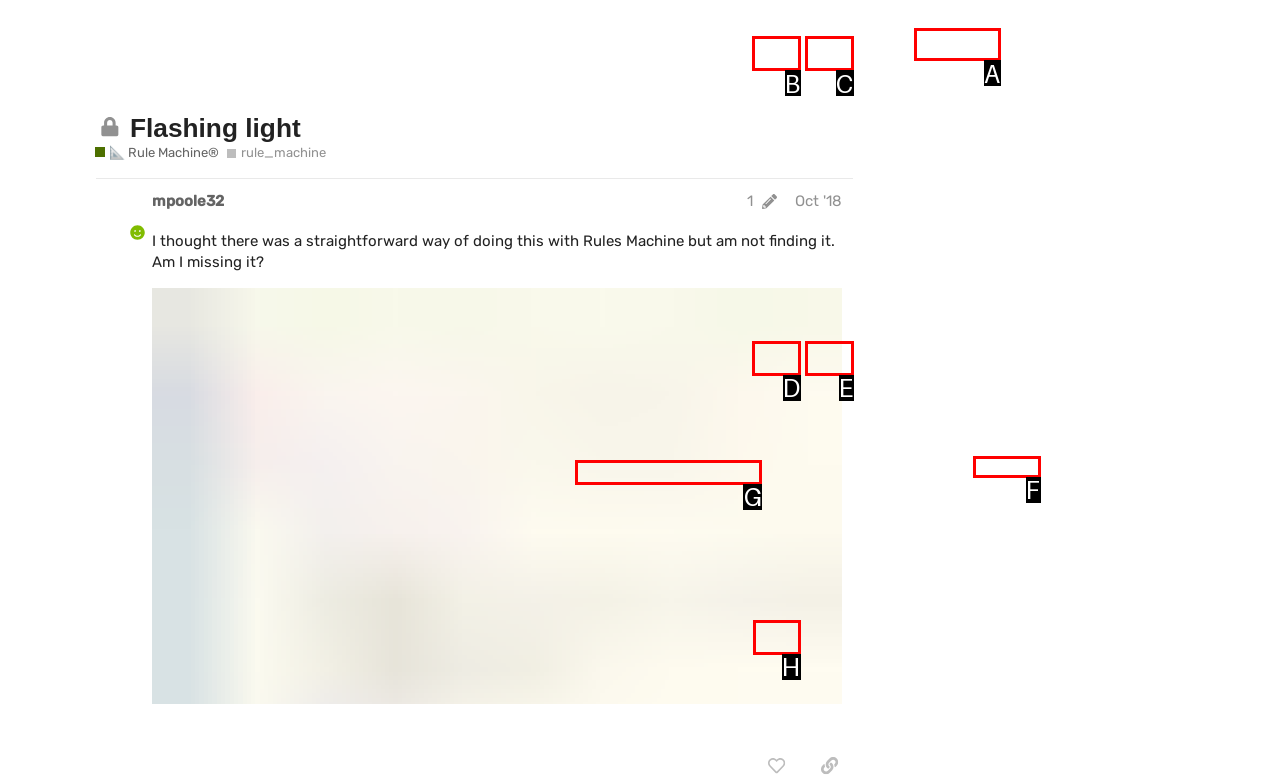Identify the HTML element that corresponds to the following description: Sep 2022. Provide the letter of the correct option from the presented choices.

F